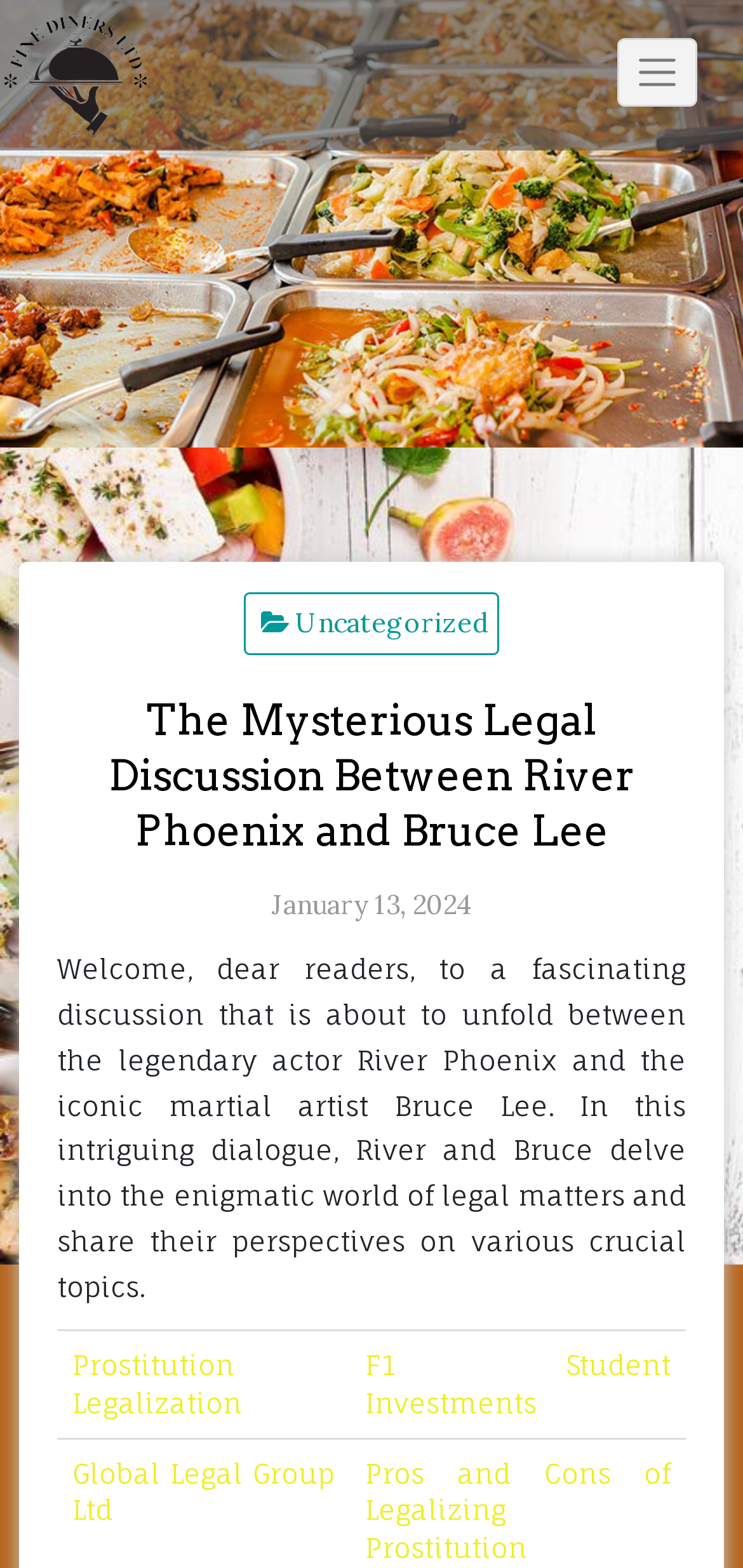Answer the question in one word or a short phrase:
What is the topic of the first gridcell?

Prostitution Legalization